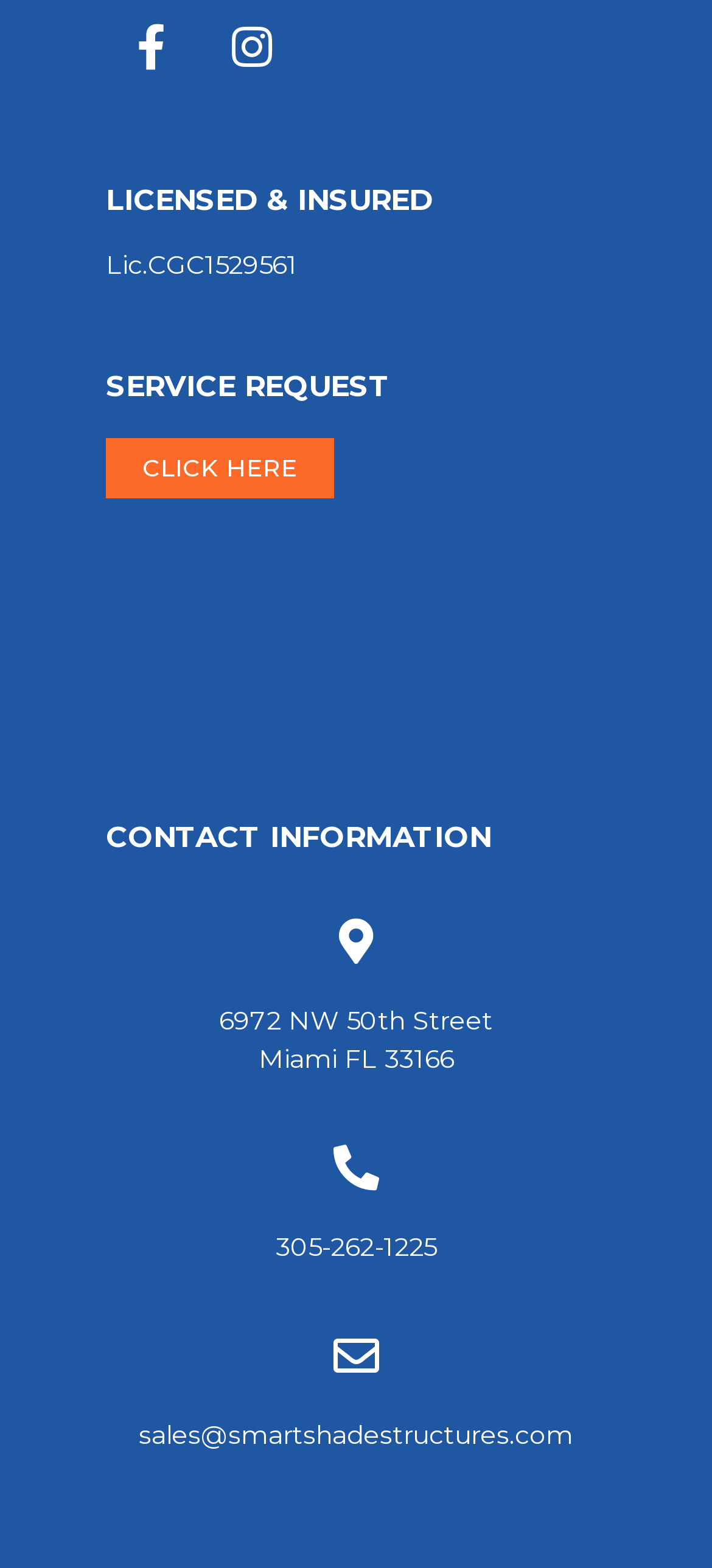What is the company's license number?
Look at the screenshot and respond with a single word or phrase.

Lic.CGC1529561